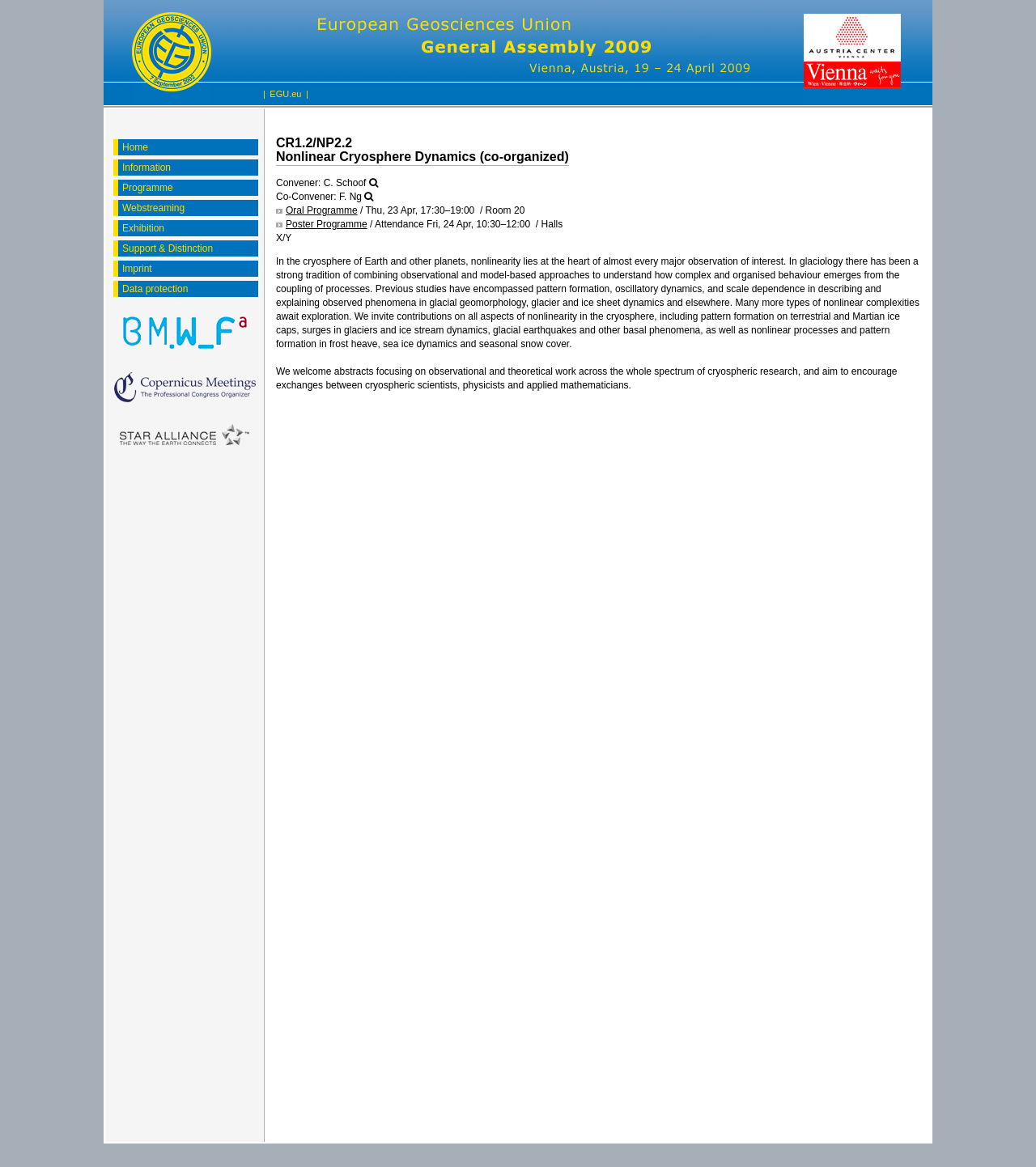Locate the bounding box coordinates of the element I should click to achieve the following instruction: "View the programme details".

[0.257, 0.094, 0.898, 0.979]